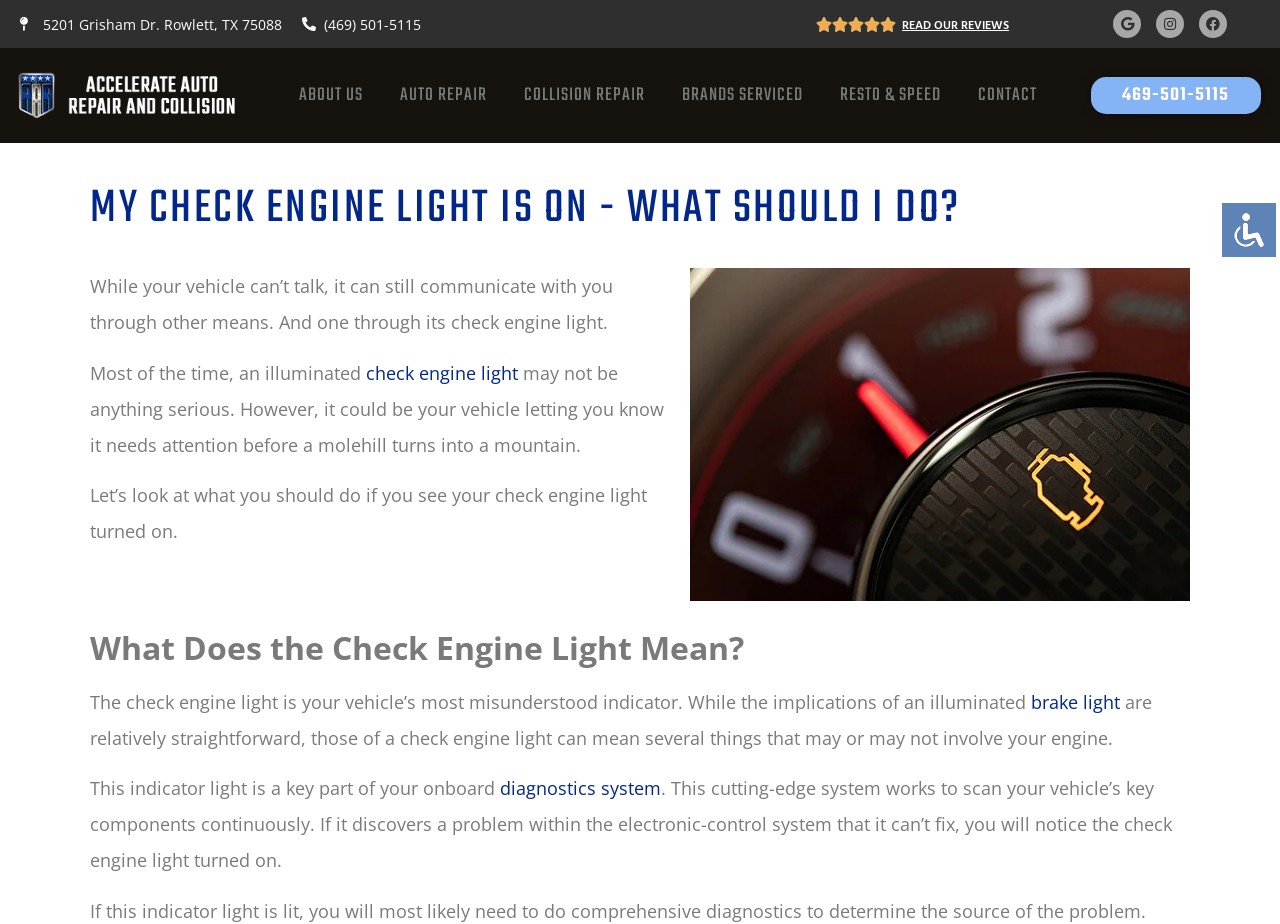What is the purpose of the check engine light?
Based on the visual, give a brief answer using one word or a short phrase.

To indicate a problem with the vehicle